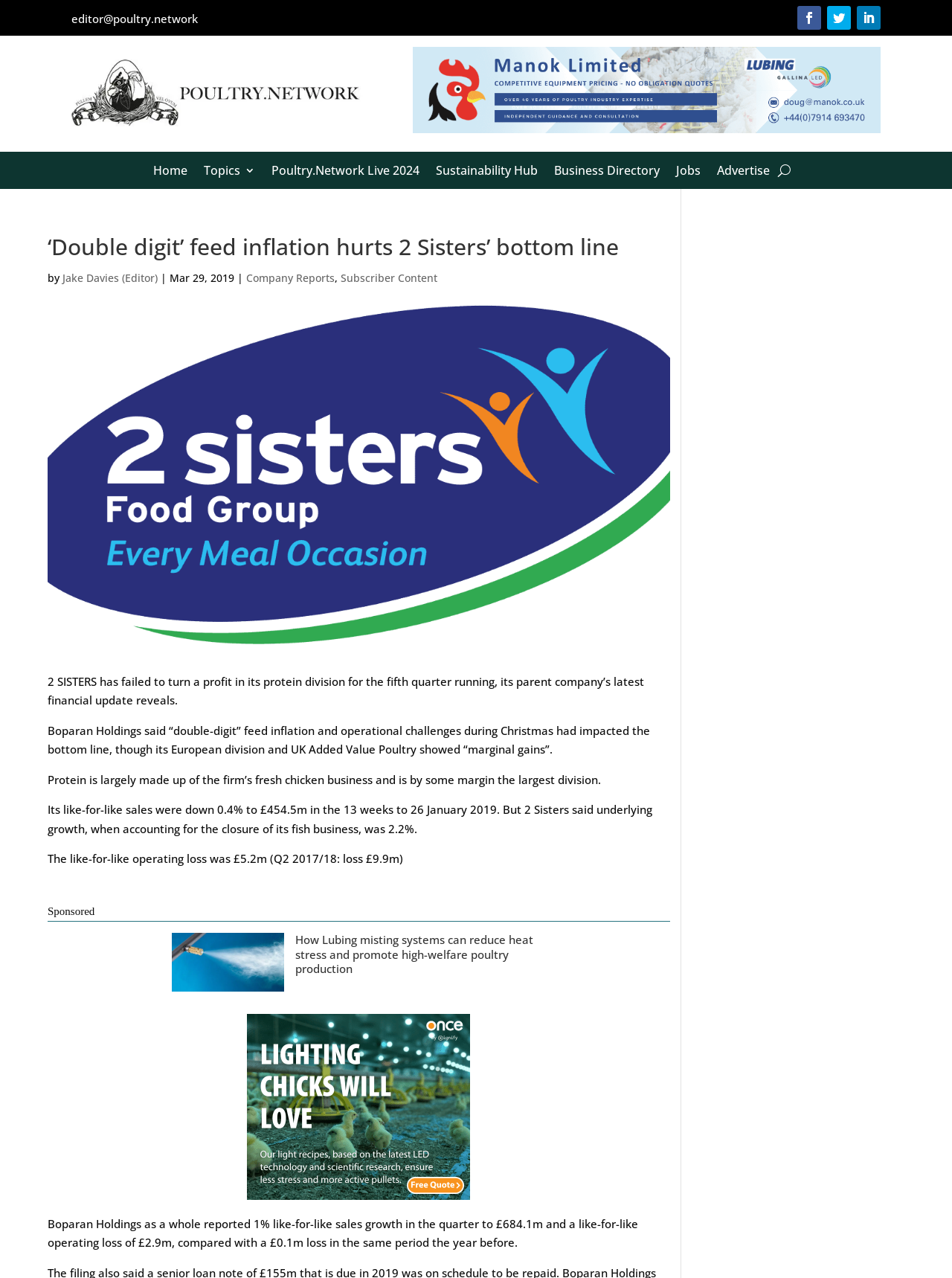Determine the bounding box coordinates of the clickable region to follow the instruction: "Visit the 'Company Reports' page".

[0.259, 0.212, 0.352, 0.223]